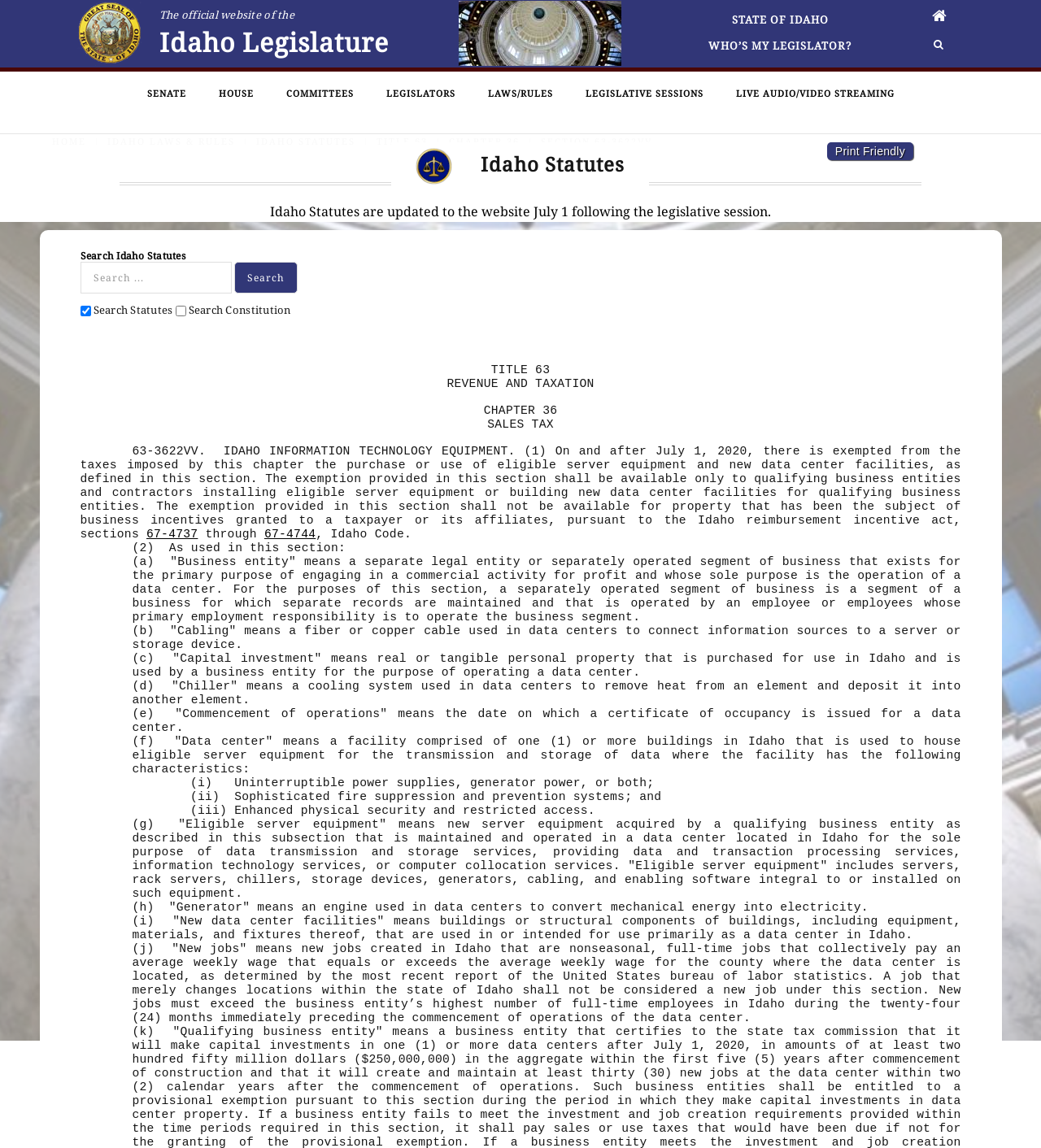Describe all the significant parts and information present on the webpage.

The webpage is about Section 63-3622VV of the Idaho State Legislature. At the top, there is a link to the official website of the Idaho Legislature, accompanied by an image. Below this, there is a heading that reads "Idaho Legislature". 

On the left side, there are several links, including "STATE OF IDAHO", "WHO'S MY LEGISLATOR?", "SENATE", "HOUSE", "COMMITTEES", "LEGISLATORS", "LAWS/RULES", "LEGISLATIVE SESSIONS", and "LIVE AUDIO/VIDEO STREAMING". 

On the right side, there are links to "HOME", "IDAHO LAWS & RULES", "IDAHO STATUTES", "TITLE 63", "CHAPTER 36", and "SECTION 63-3622VV". Below these links, there is a search bar with a heading "Search Idaho Statutes" and a checkbox to search either Statutes or Constitution. 

The main content of the webpage is the text of Section 63-3622VV, which is divided into several subsections. The text describes the exemption of certain server equipment and data center facilities from taxes, and defines various terms related to data centers, such as "business entity", "cabling", "capital investment", and "data center". 

At the bottom of the page, there is a link to "Print Friendly" and a heading that reads "Idaho Statutes are updated to the website July 1 following the legislative session."